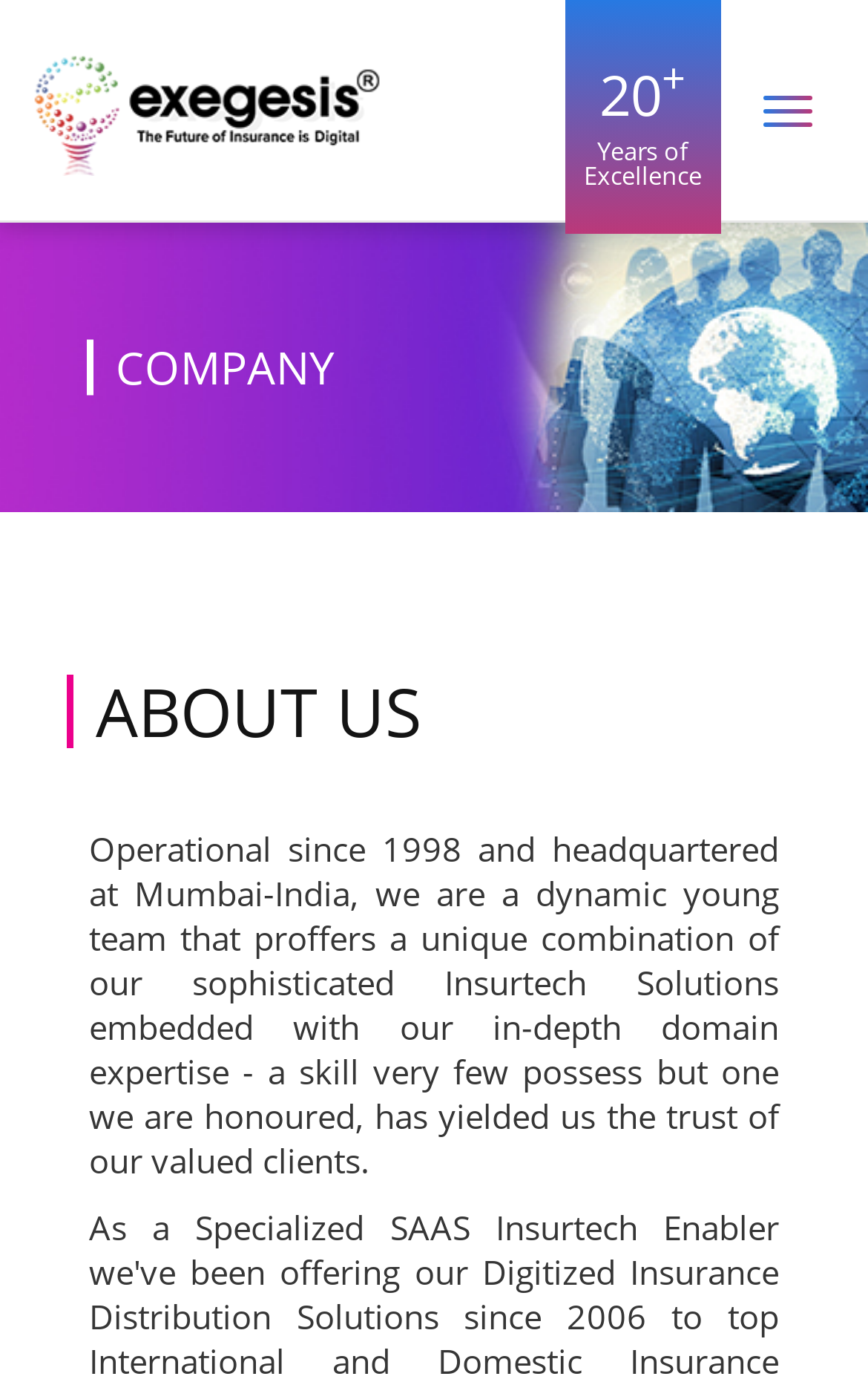Respond with a single word or phrase:
What is the company's founding year?

1998